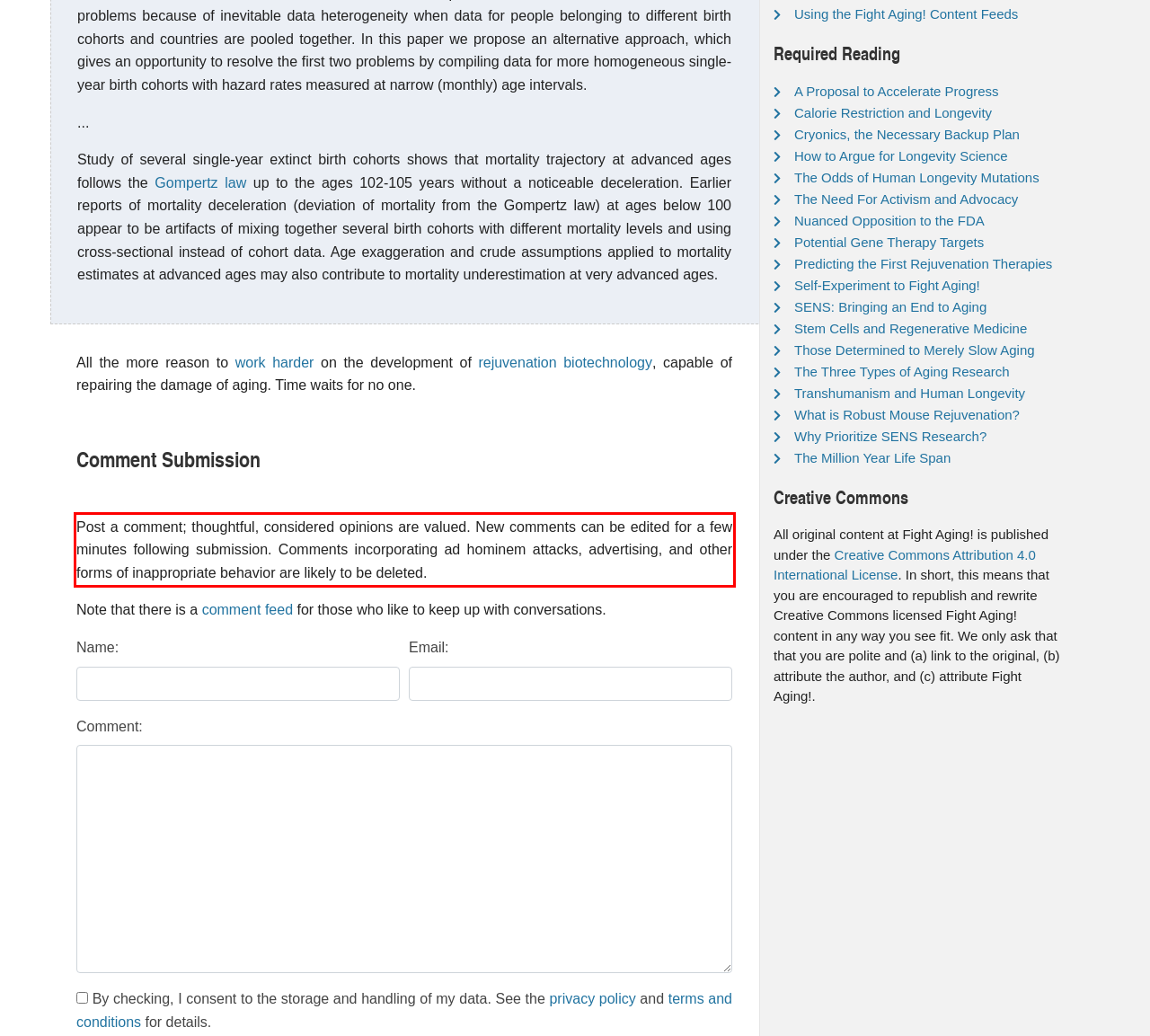Please look at the screenshot provided and find the red bounding box. Extract the text content contained within this bounding box.

Post a comment; thoughtful, considered opinions are valued. New comments can be edited for a few minutes following submission. Comments incorporating ad hominem attacks, advertising, and other forms of inappropriate behavior are likely to be deleted.